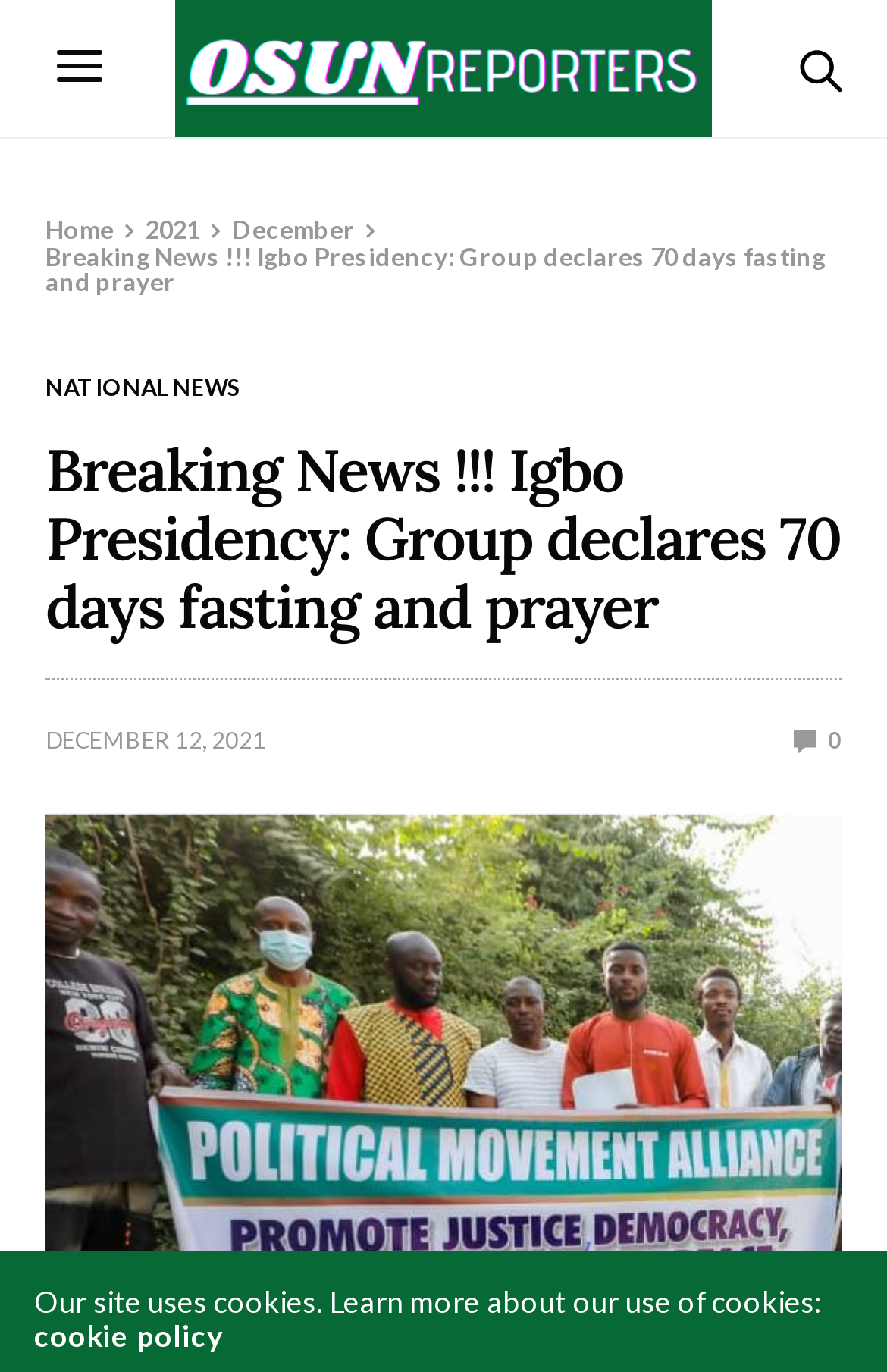Answer the question briefly using a single word or phrase: 
What is the category of the news article?

NATIONAL NEWS